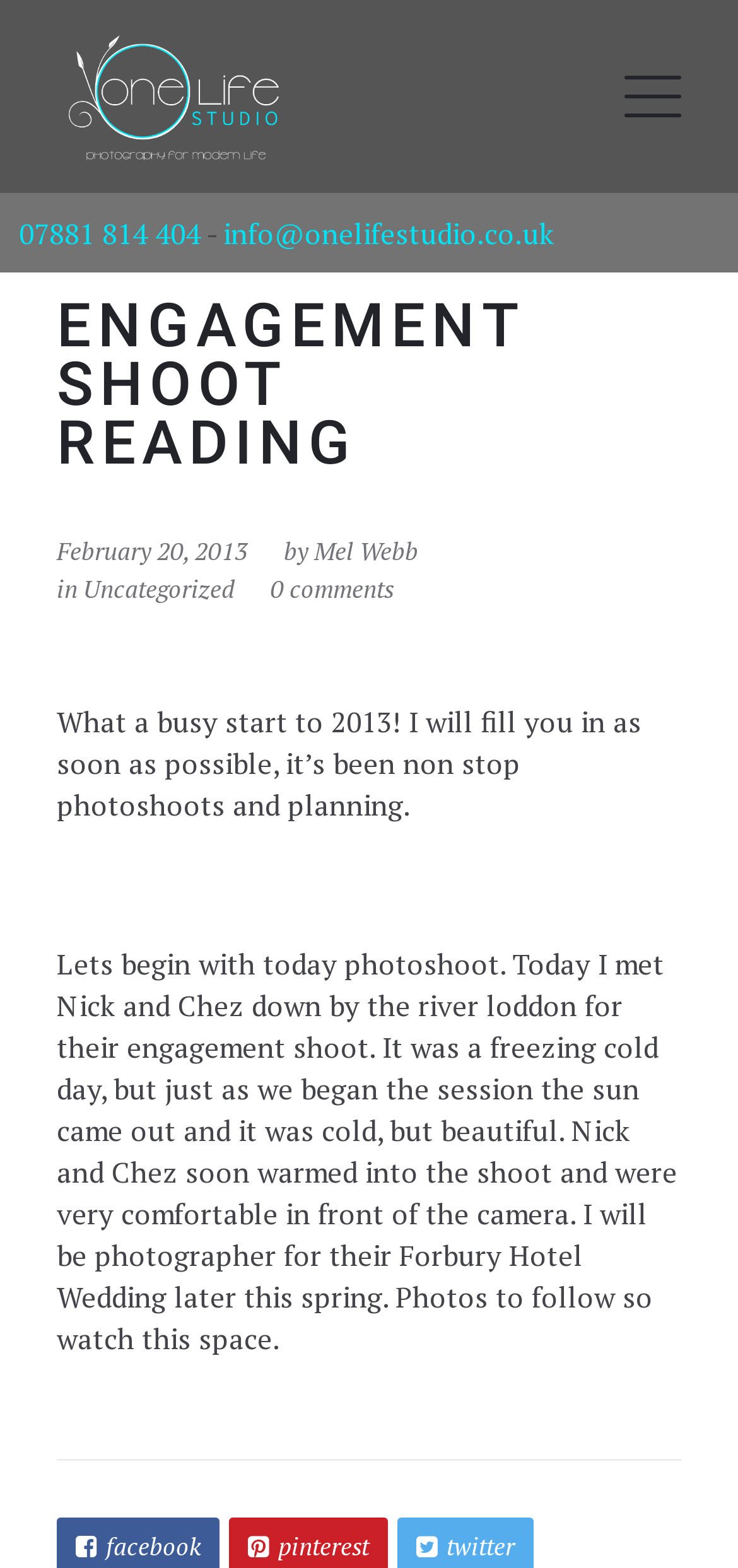Please reply with a single word or brief phrase to the question: 
What was the weather like during the photoshoot?

Cold but beautiful